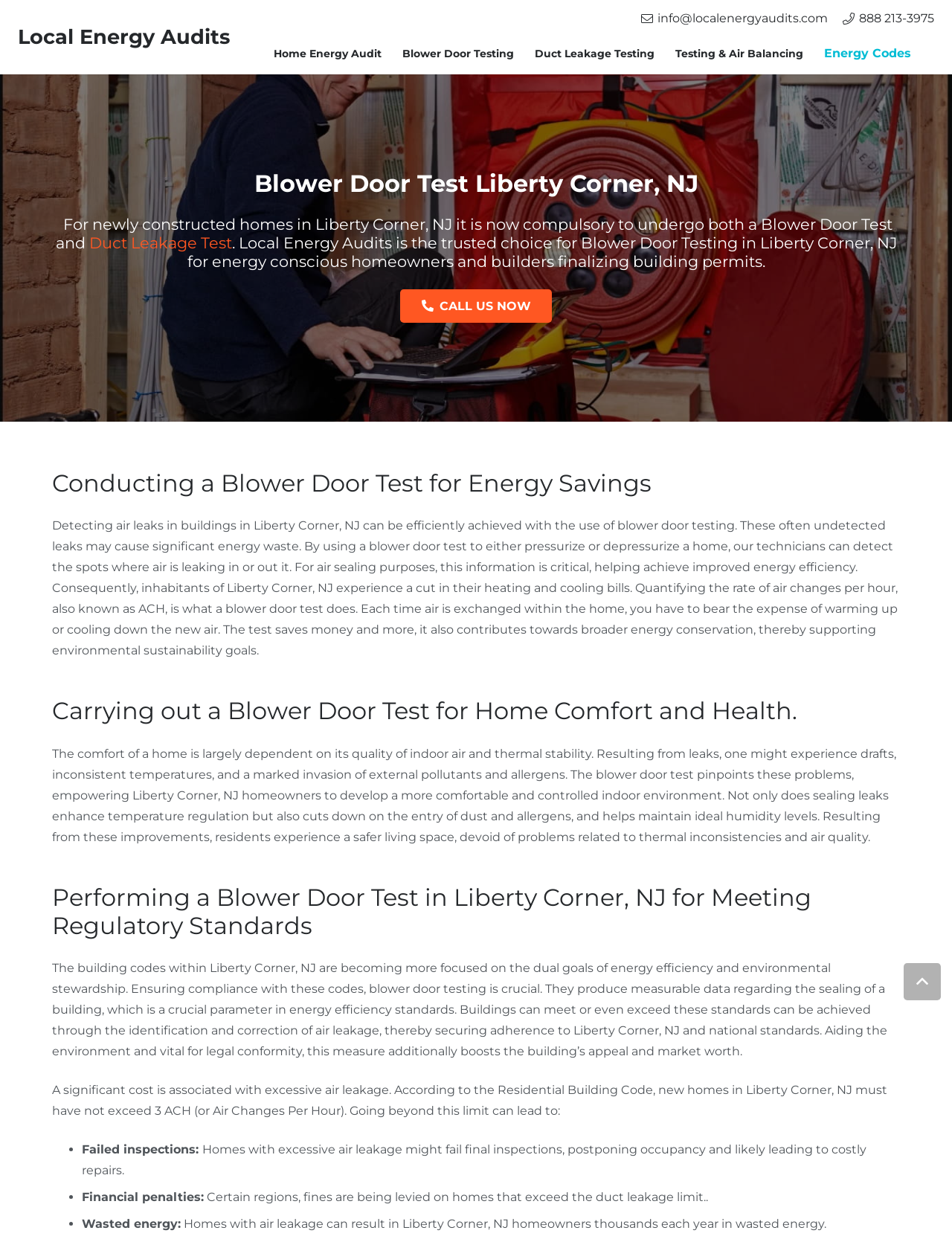Provide your answer in one word or a succinct phrase for the question: 
What is the maximum allowed air changes per hour in Liberty Corner, NJ?

3 ACH